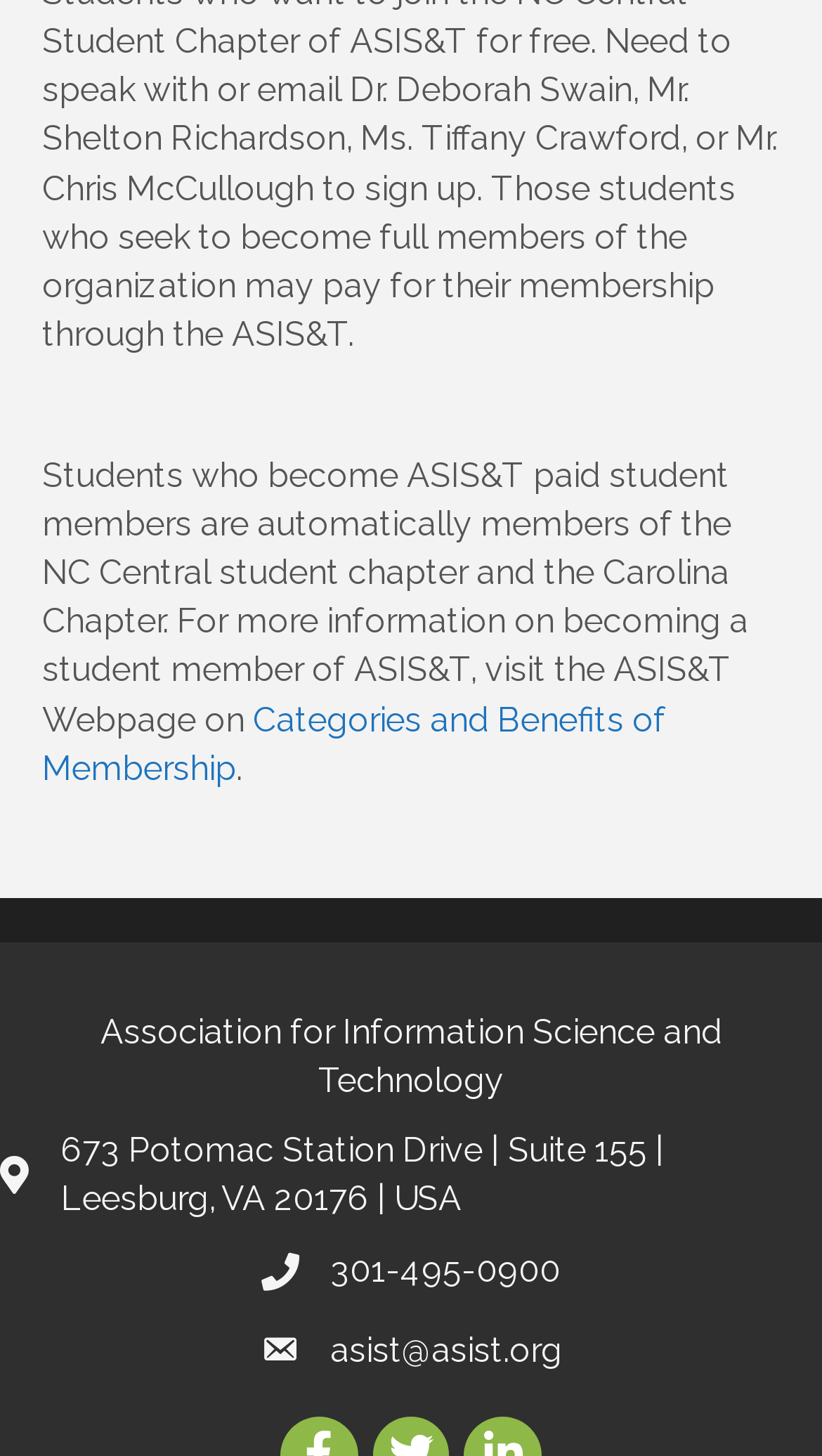What is the phone number of the organization?
Answer the question with a detailed and thorough explanation.

I found the phone number by looking at the link element with the text '301-495-0900' located at the bottom of the page.